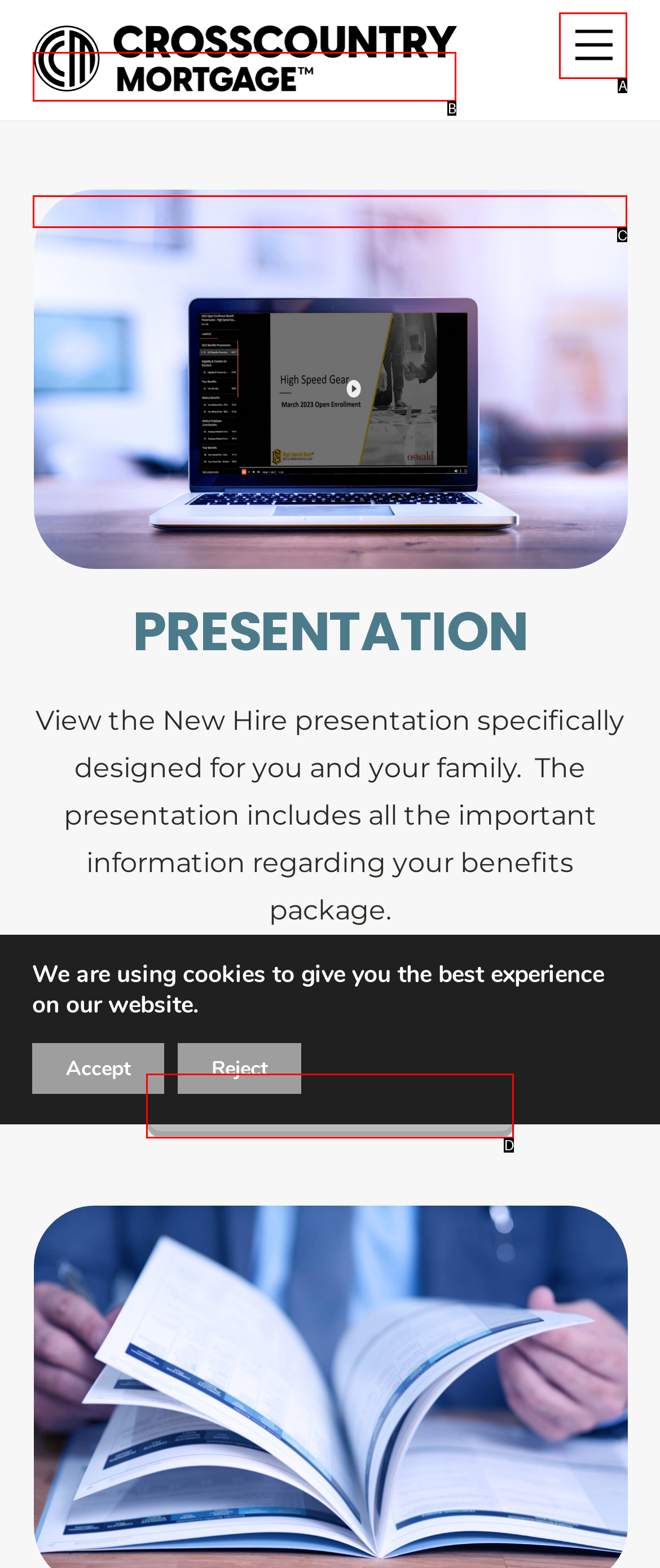From the given options, choose the HTML element that aligns with the description: VIEW PRESENTATION. Respond with the letter of the selected element.

D